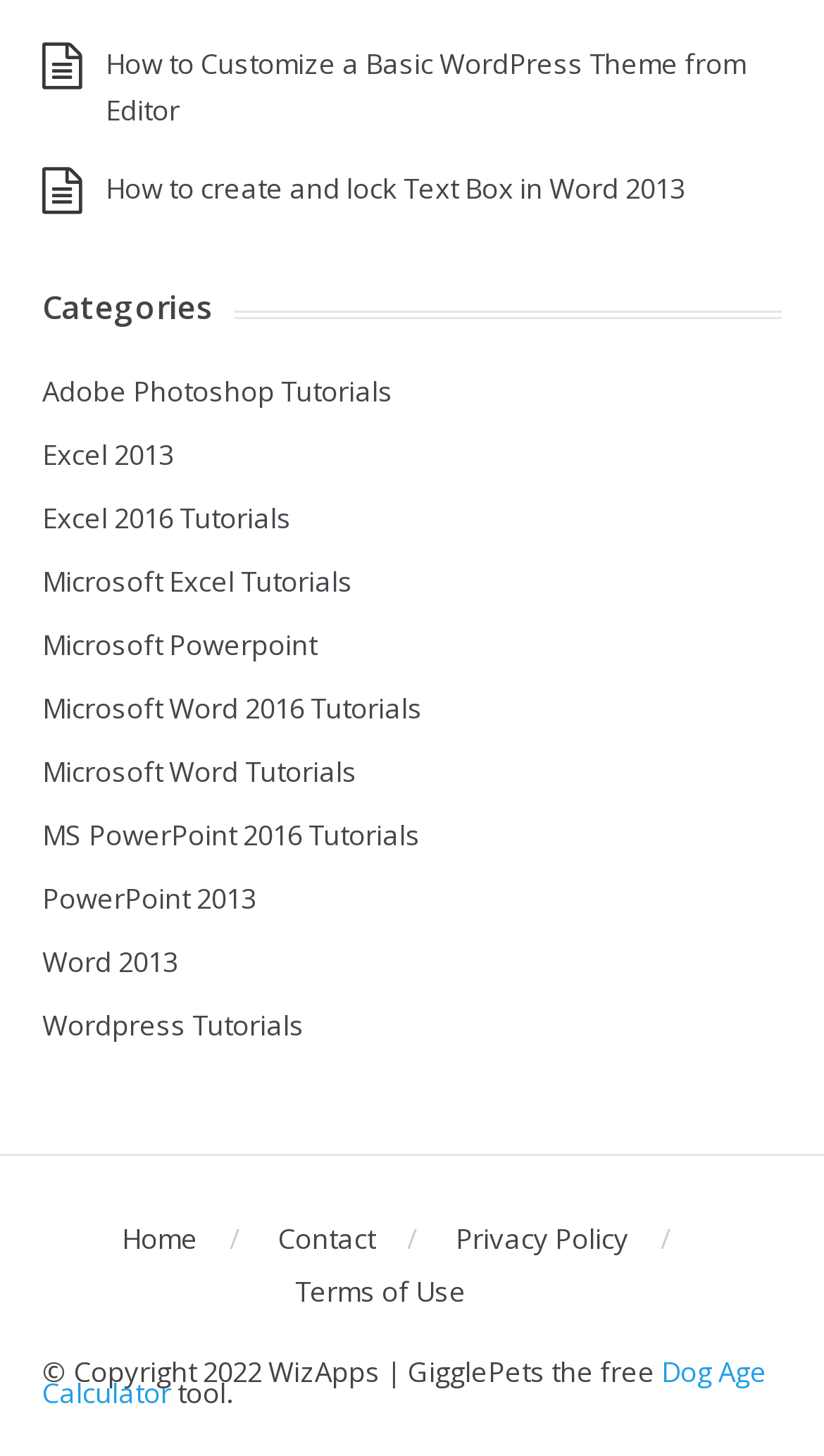How many links are there in the footer section?
Please answer the question with a detailed and comprehensive explanation.

I counted the number of links in the footer section and found that there are four links: 'Home', 'Contact', 'Privacy Policy', and 'Terms of Use'.